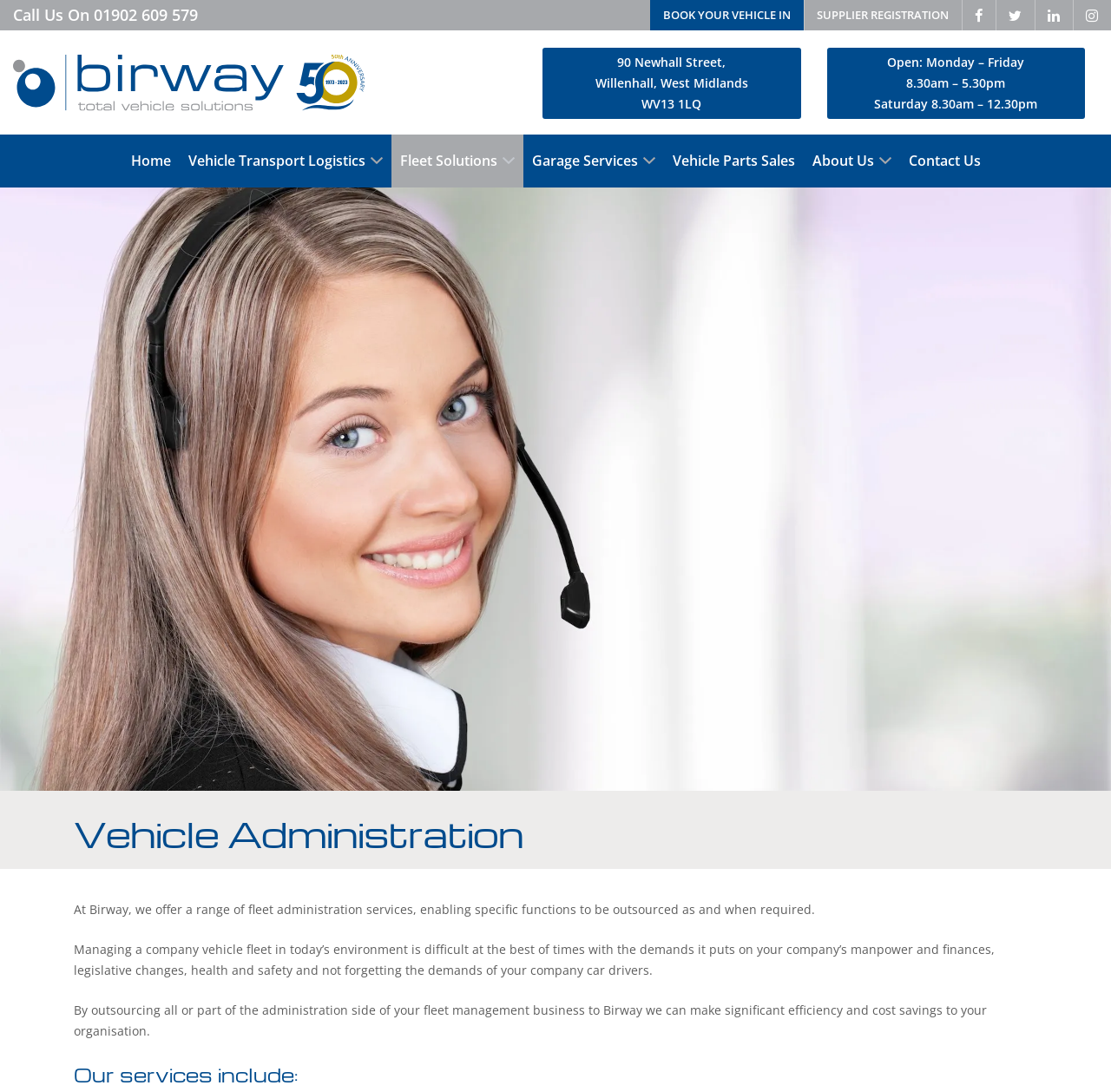How many links are in the top navigation menu?
Make sure to answer the question with a detailed and comprehensive explanation.

I counted the links in the top navigation menu, which are 'Home', 'Vehicle Transport Logistics', 'Fleet Solutions', 'Garage Services', 'Vehicle Parts Sales', 'About Us', and 'Contact Us', for a total of 7 links.